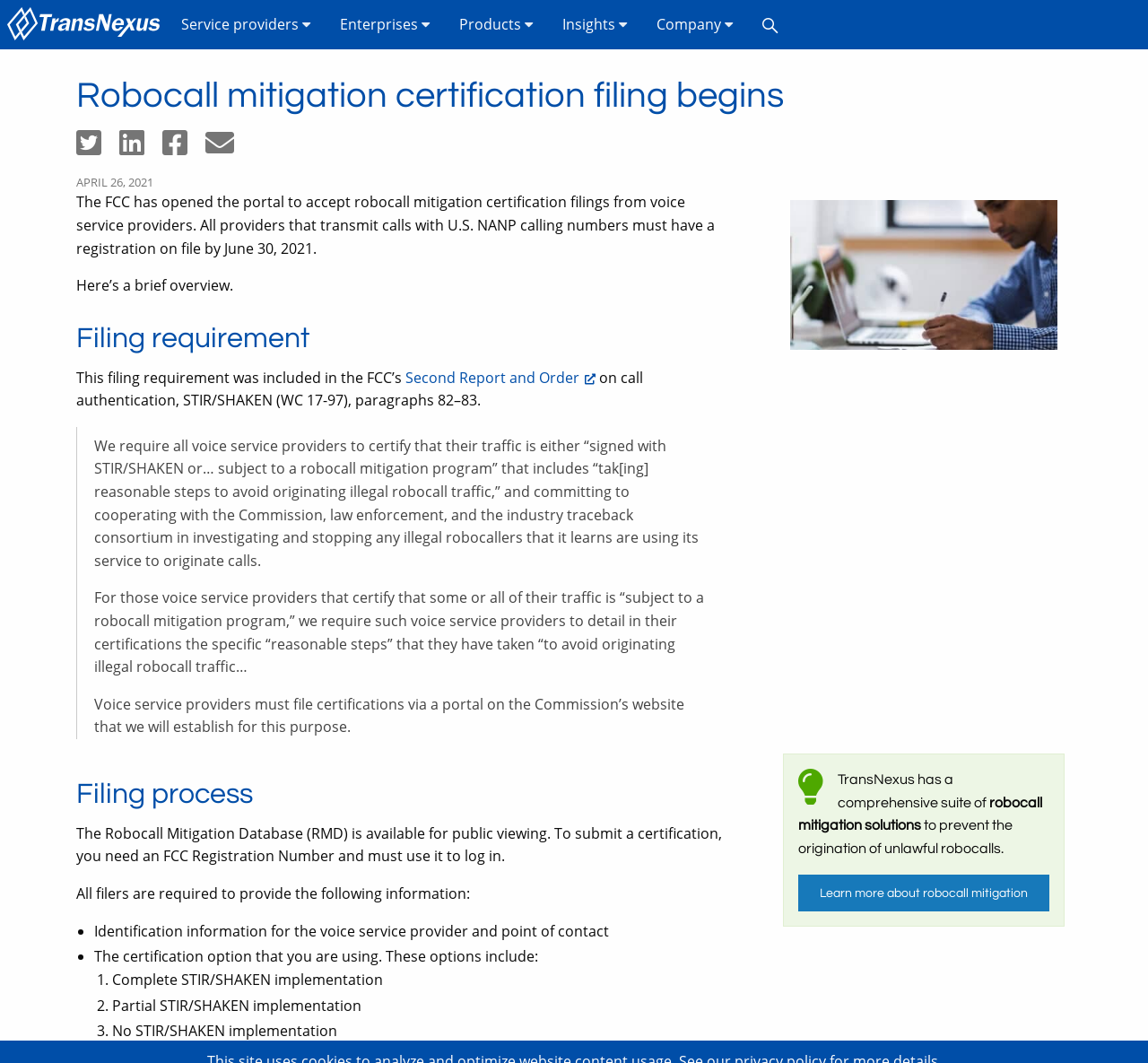Please locate the bounding box coordinates of the element's region that needs to be clicked to follow the instruction: "Click on the 'Enterprises' menu item". The bounding box coordinates should be provided as four float numbers between 0 and 1, i.e., [left, top, right, bottom].

[0.283, 0.007, 0.387, 0.04]